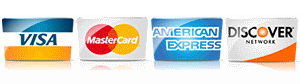Thoroughly describe the content and context of the image.

The image features a collection of credit card logos, prominently displaying the brands Visa, MasterCard, American Express, and Discover Network. These logos are arranged in a horizontal row, indicating the types of credit cards accepted for transactions. This visual representation reassures customers about their payment options, fostering trust and ease in purchasing experiences. The design is clean and professional, aligning with common branding practices in the financial sector.